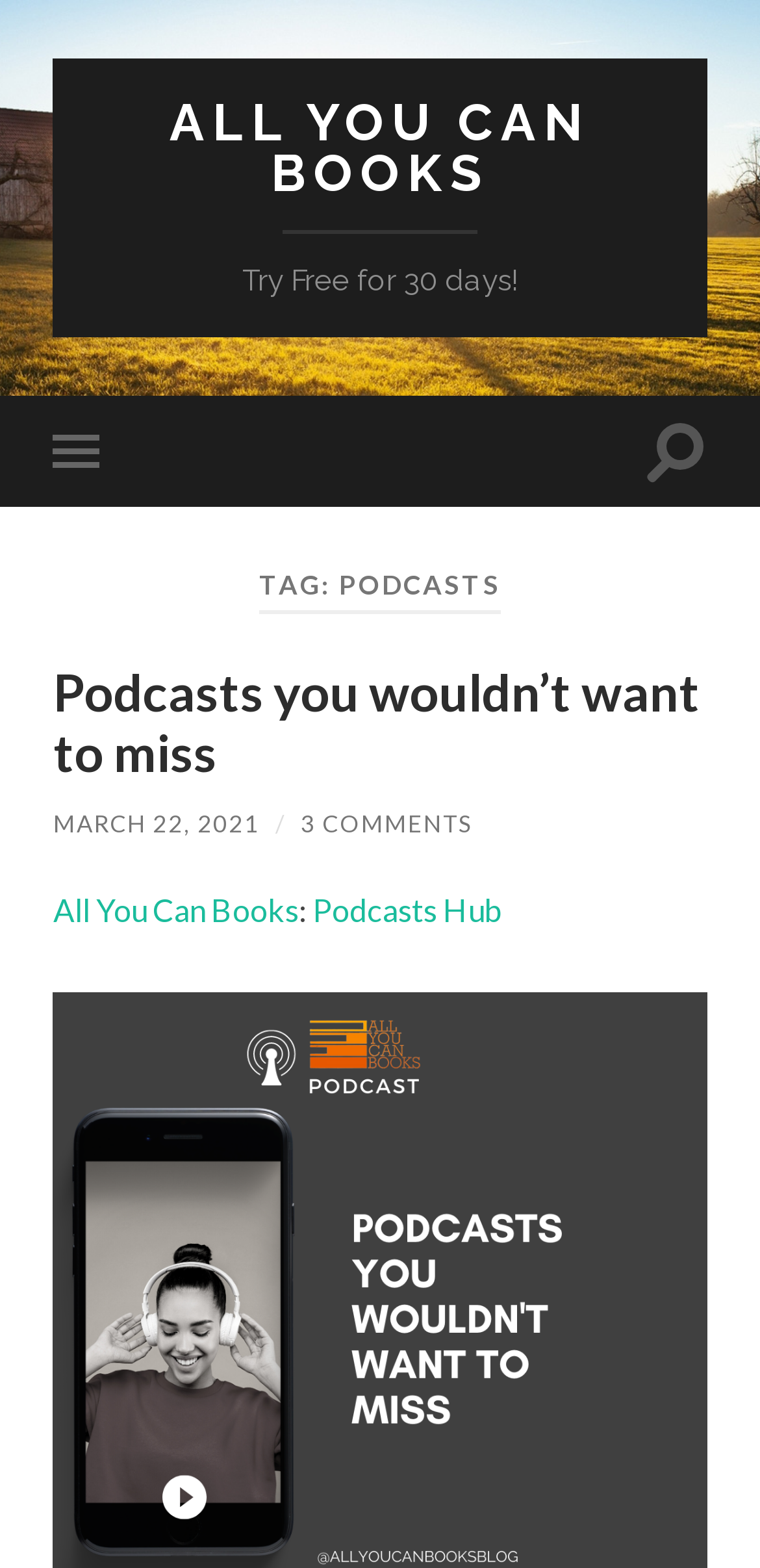What is the category of the latest article?
Observe the image and answer the question with a one-word or short phrase response.

Podcasts